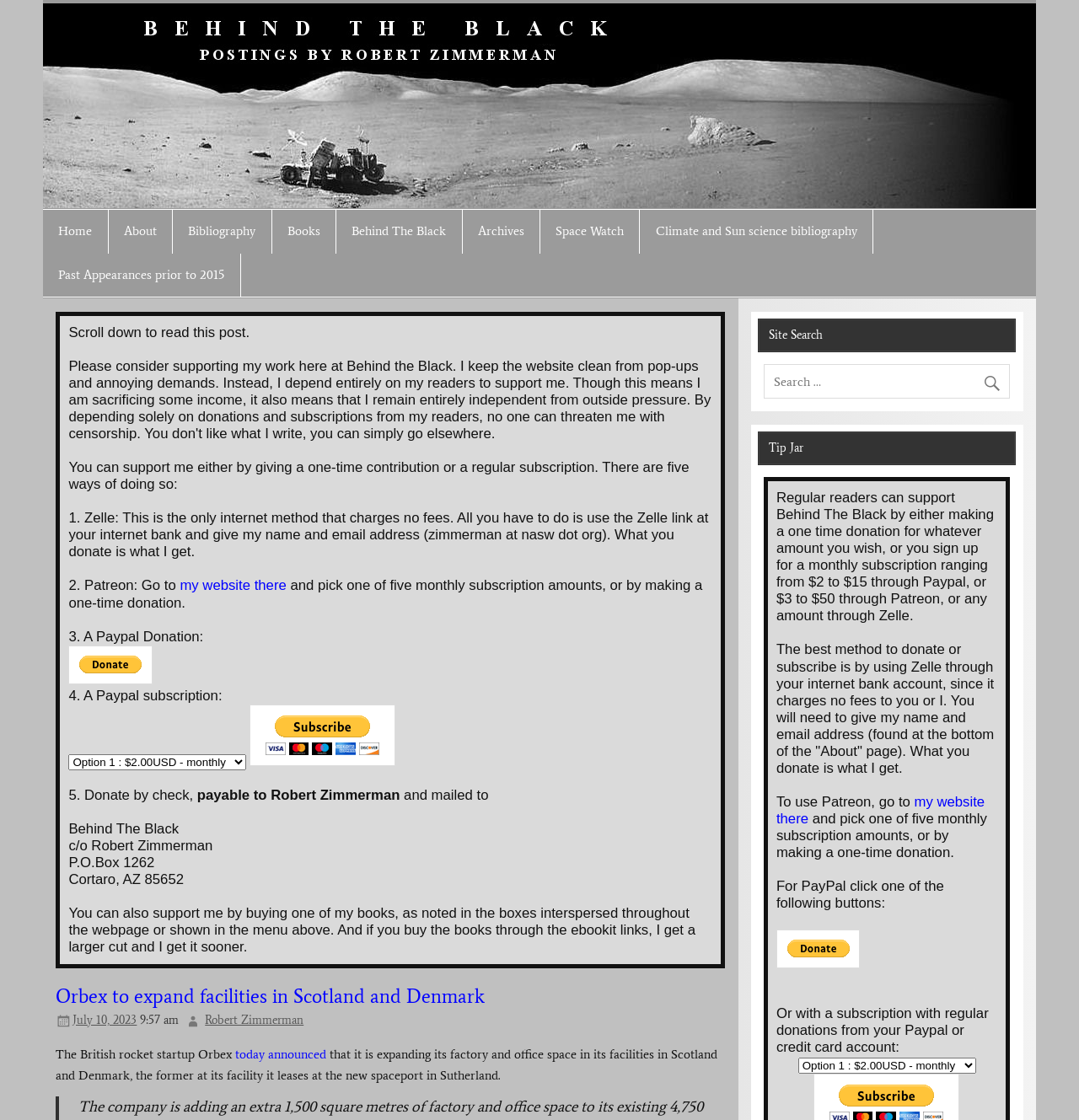Bounding box coordinates are specified in the format (top-left x, top-left y, bottom-right x, bottom-right y). All values are floating point numbers bounded between 0 and 1. Please provide the bounding box coordinate of the region this sentence describes: Robert Zimmerman

[0.19, 0.904, 0.281, 0.917]